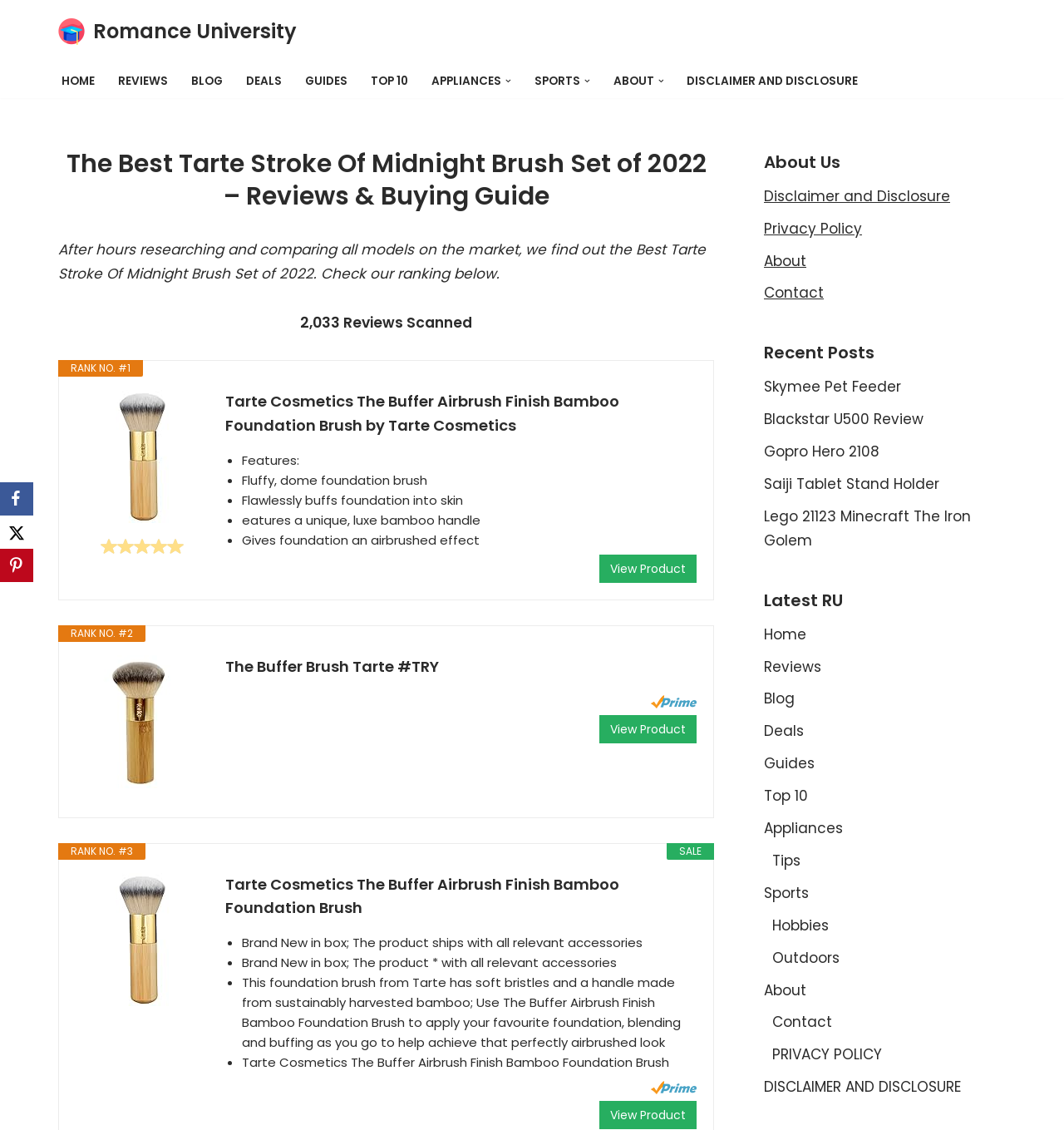From the element description aria-label="X", predict the bounding box coordinates of the UI element. The coordinates must be specified in the format (top-left x, top-left y, bottom-right x, bottom-right y) and should be within the 0 to 1 range.

[0.0, 0.456, 0.031, 0.486]